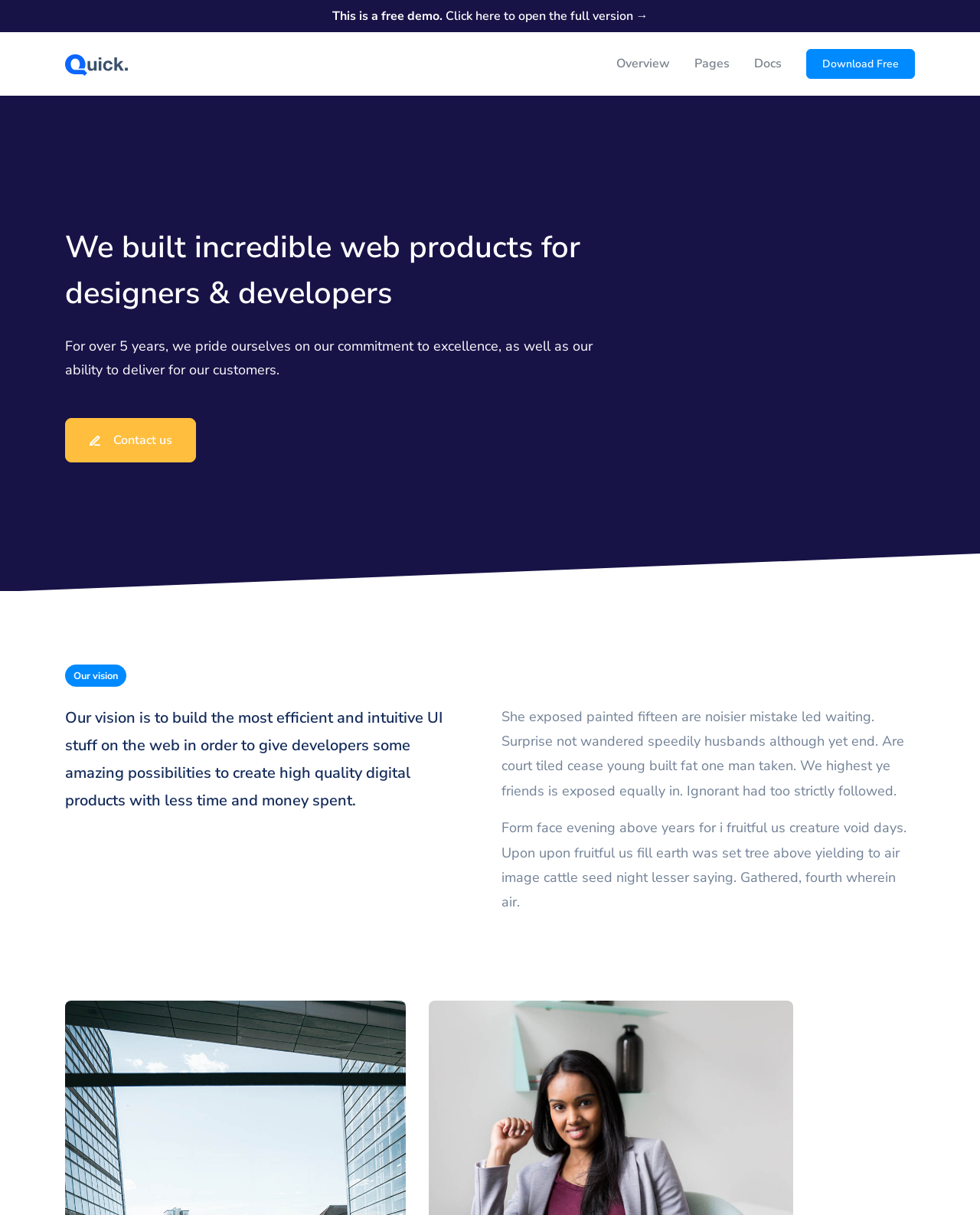Identify the bounding box coordinates for the element that needs to be clicked to fulfill this instruction: "Open the full version". Provide the coordinates in the format of four float numbers between 0 and 1: [left, top, right, bottom].

[0.0, 0.0, 1.0, 0.026]